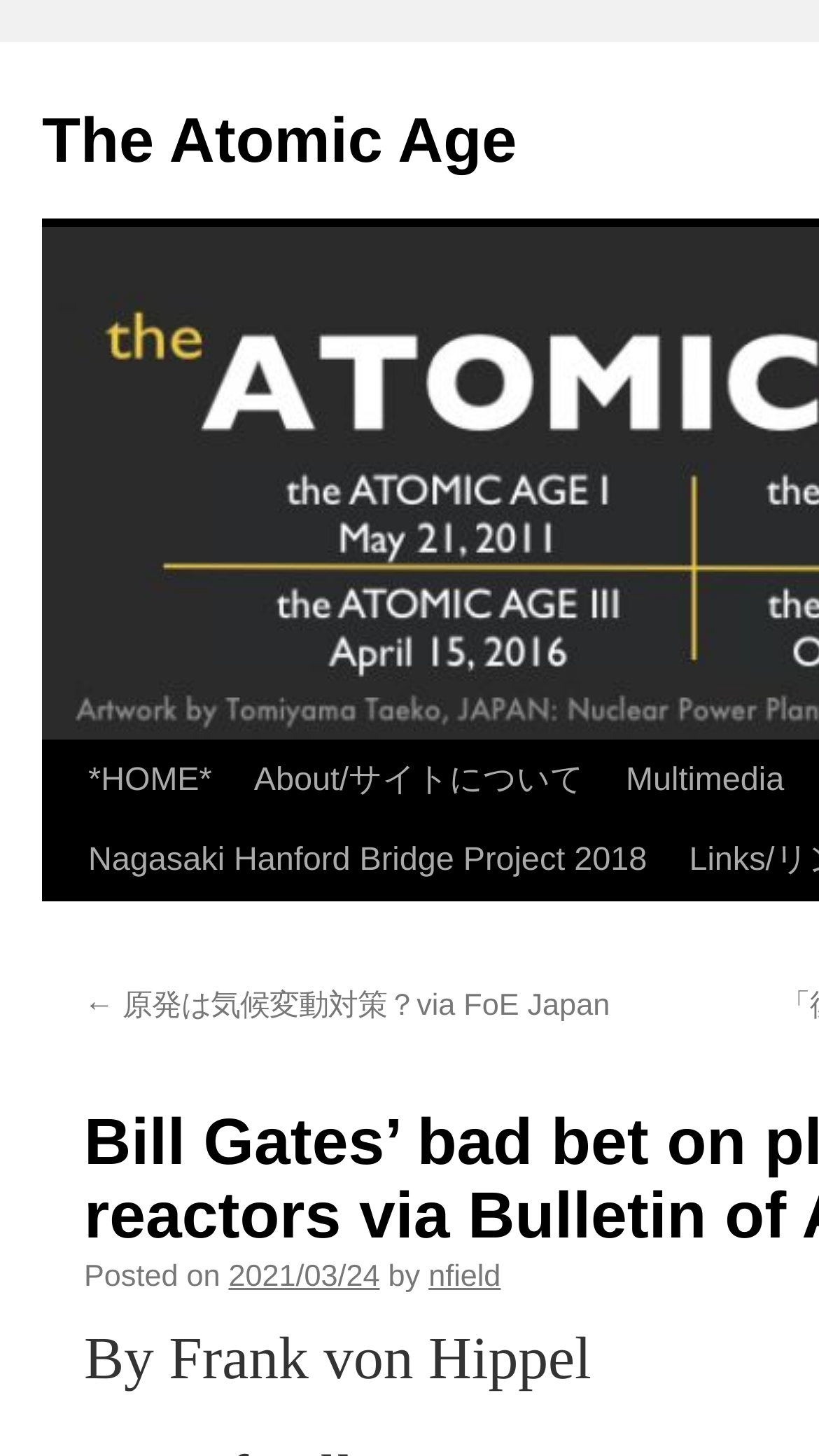Identify the bounding box of the HTML element described here: "← 原発は気候変動対策？via FoE Japan". Provide the coordinates as four float numbers between 0 and 1: [left, top, right, bottom].

[0.103, 0.68, 0.745, 0.703]